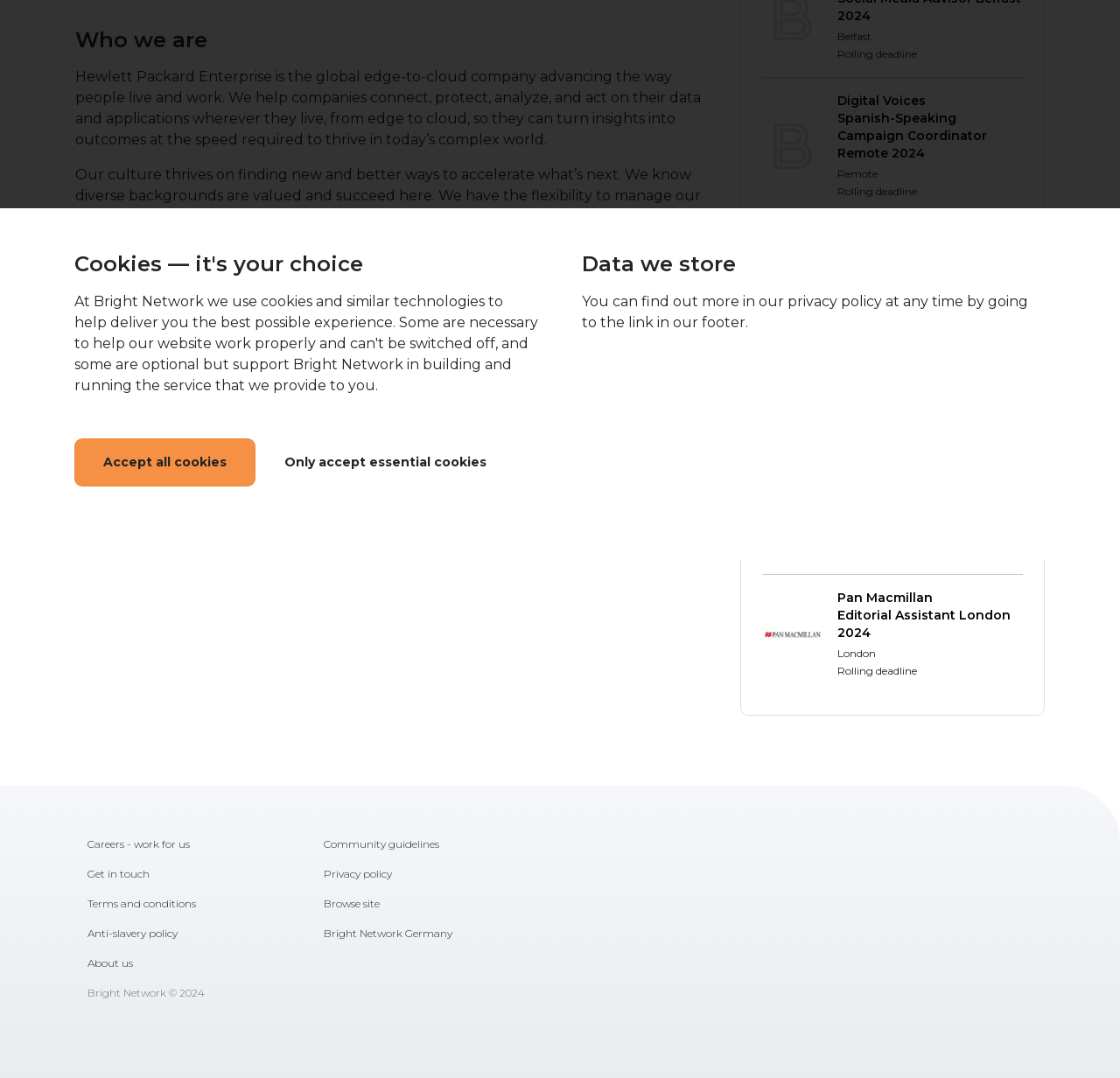Please find the bounding box coordinates (top-left x, top-left y, bottom-right x, bottom-right y) in the screenshot for the UI element described as follows: Only accept essential cookies

[0.228, 0.406, 0.46, 0.451]